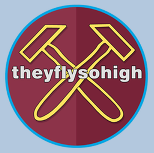What is the shape of the background of the logo?
Please answer the question as detailed as possible.

The caption explicitly states that the background of the logo is circular, which provides the answer to this question.